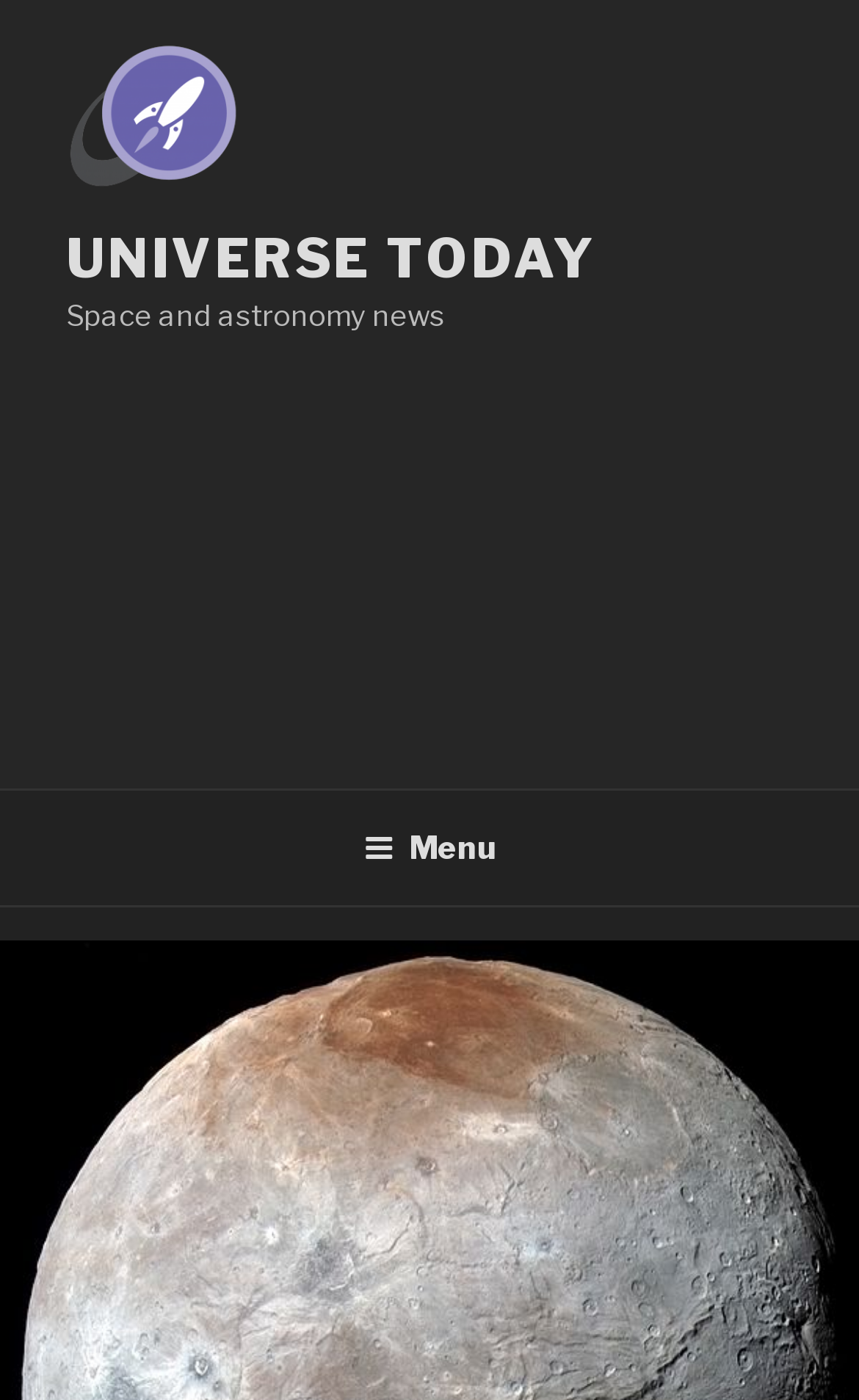What is the purpose of the button in the top-right corner?
Using the information from the image, provide a comprehensive answer to the question.

The button in the top-right corner is labeled as 'Menu' and has a 'controls' property set to 'top-menu', indicating that it is used to control the top menu.